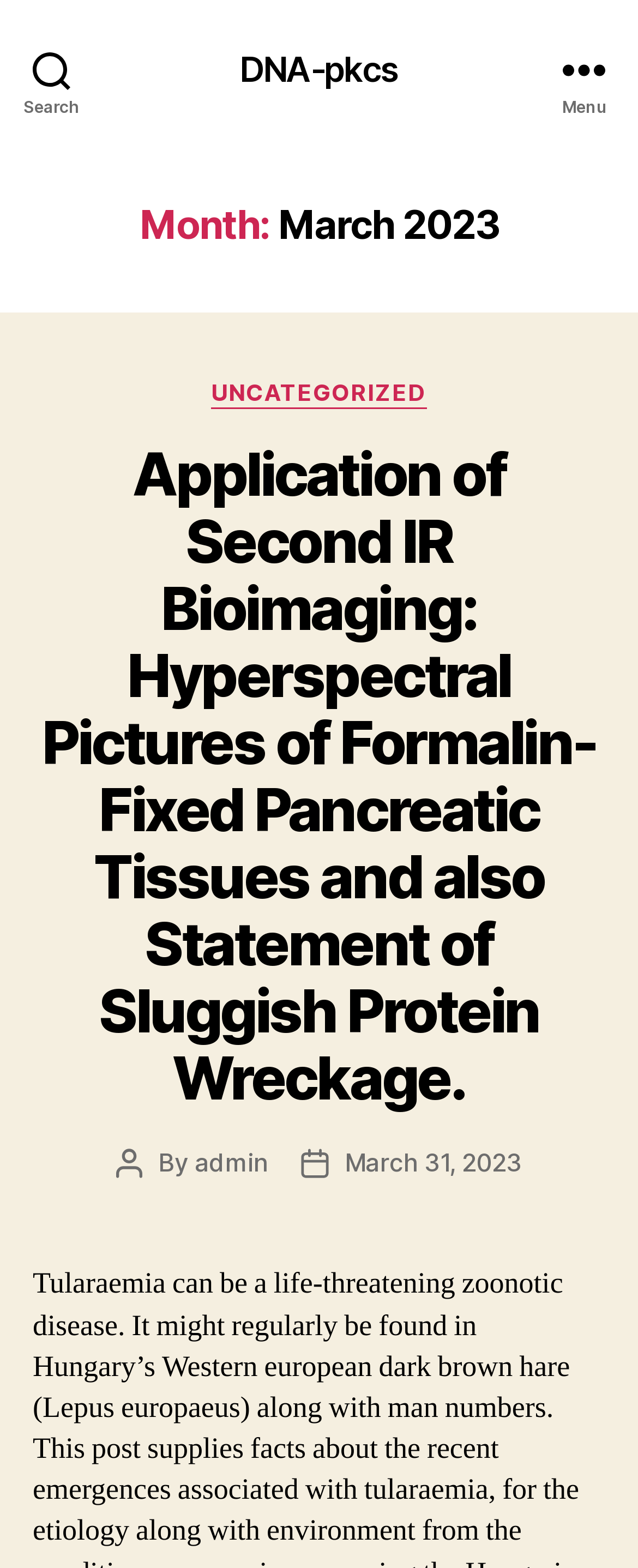Please extract the title of the webpage.

Month: March 2023